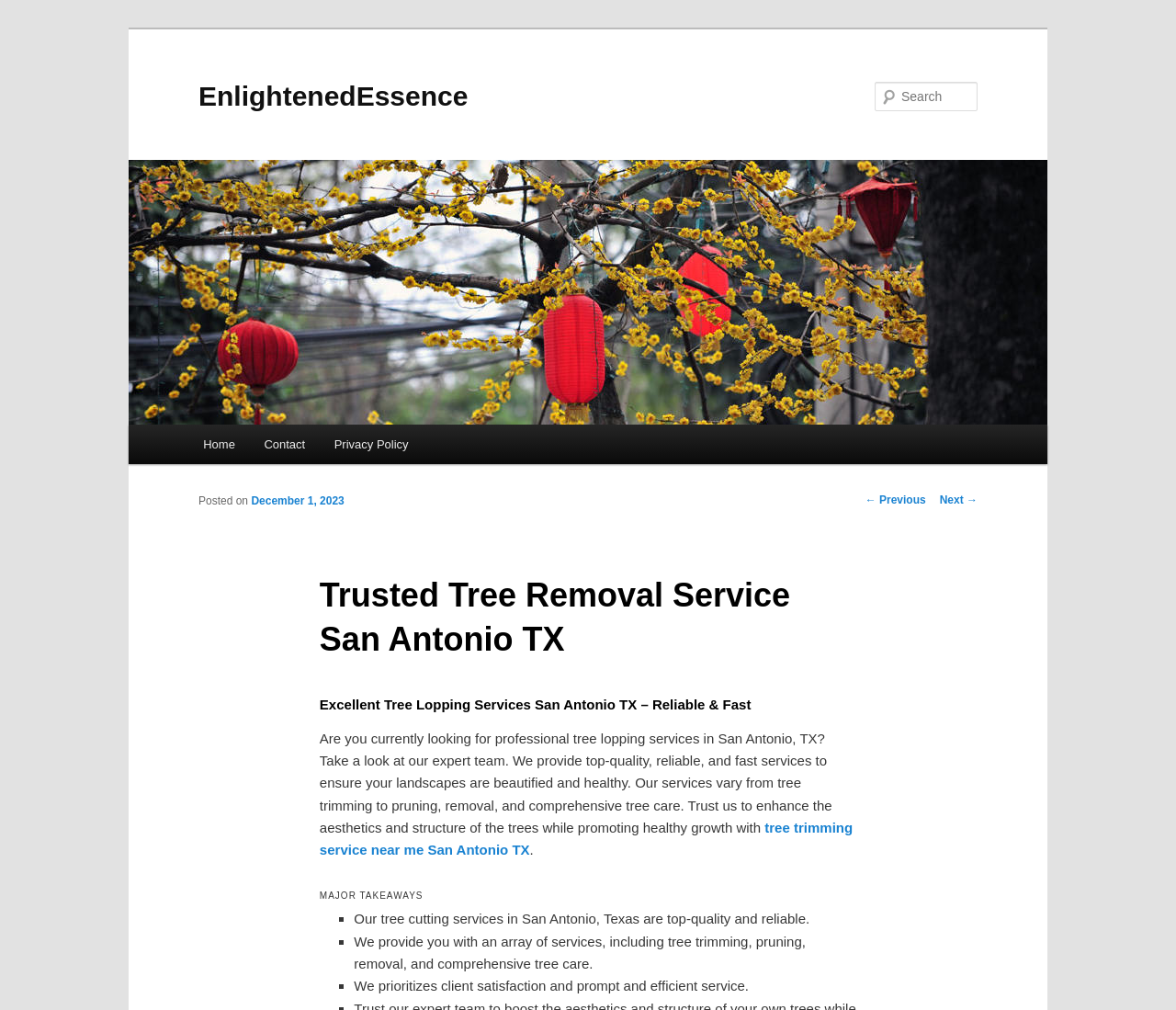What is the date of the post?
Based on the image content, provide your answer in one word or a short phrase.

December 1, 2023